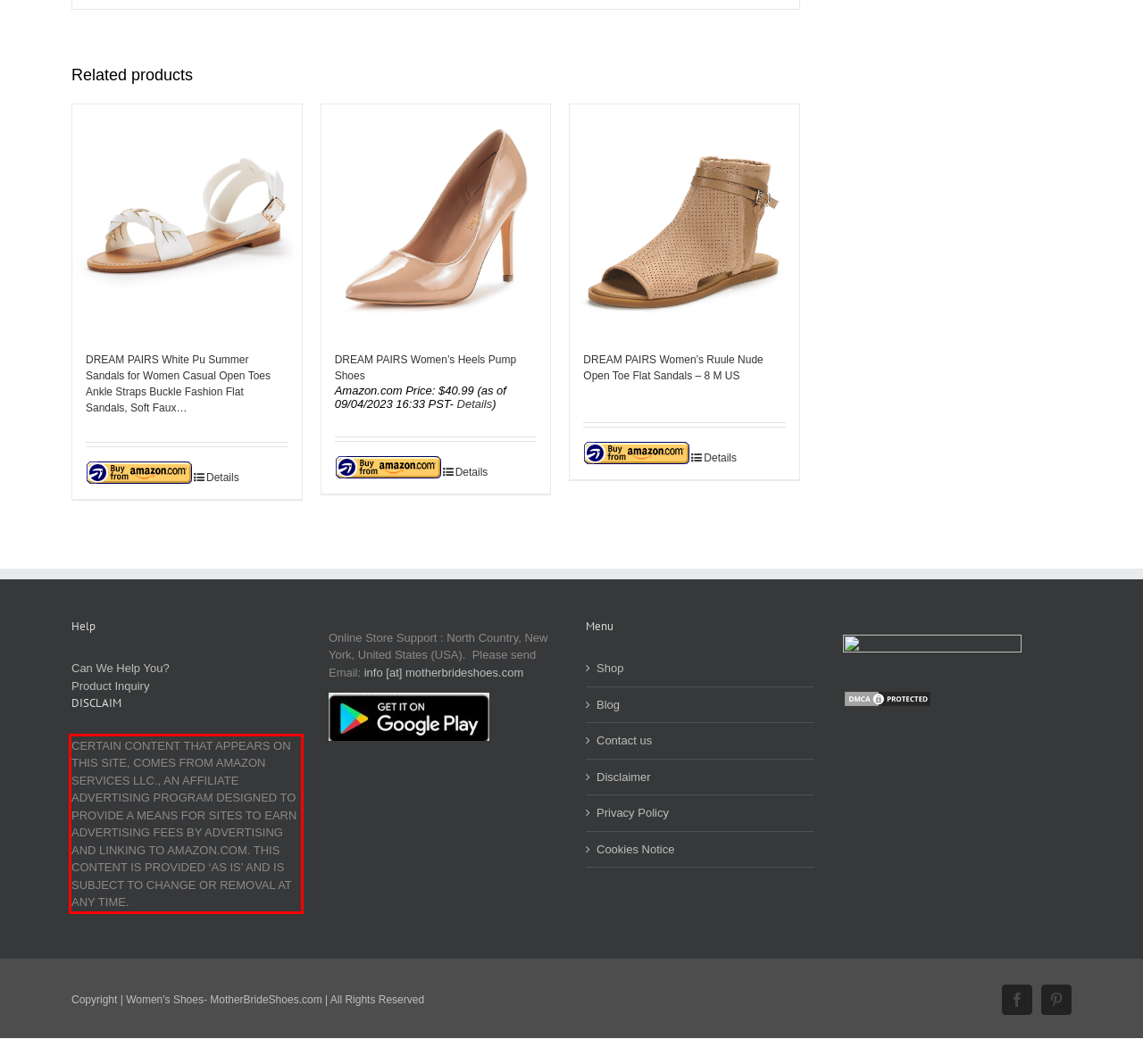Identify the text inside the red bounding box in the provided webpage screenshot and transcribe it.

CERTAIN CONTENT THAT APPEARS ON THIS SITE, COMES FROM AMAZON SERVICES LLC., AN AFFILIATE ADVERTISING PROGRAM DESIGNED TO PROVIDE A MEANS FOR SITES TO EARN ADVERTISING FEES BY ADVERTISING AND LINKING TO AMAZON.COM. THIS CONTENT IS PROVIDED ‘AS IS’ AND IS SUBJECT TO CHANGE OR REMOVAL AT ANY TIME.